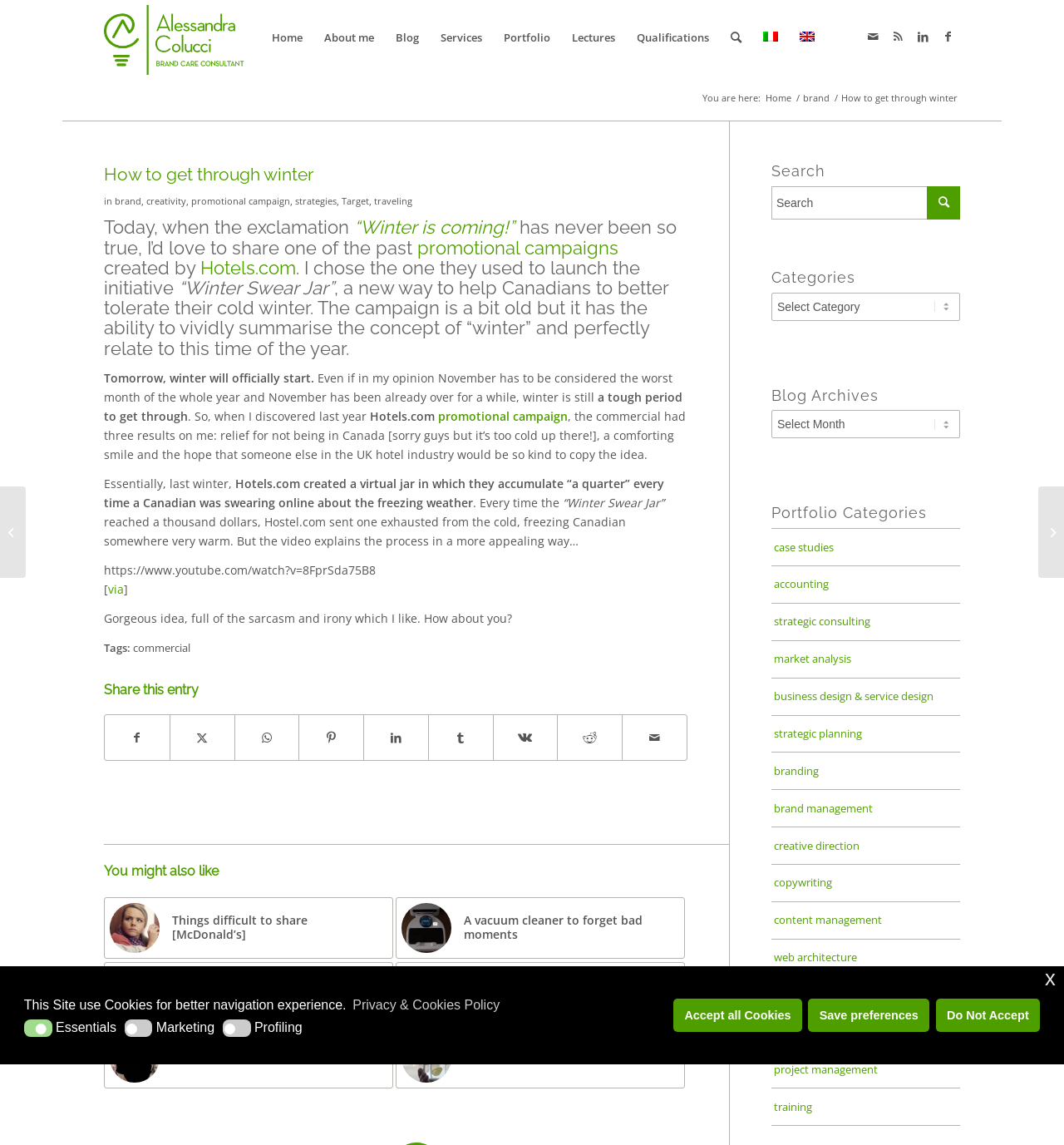Convey a detailed summary of the webpage, mentioning all key elements.

This webpage is a blog post titled "How to get through winter" by Alessandra Colucci, a brand care consultant. At the top of the page, there is a navigation menu with links to various sections of the website, including Home, About me, Blog, Services, Portfolio, Lectures, Qualifications, and Search. Below the navigation menu, there is a language selection option with links to Italiano and English.

The main content of the page is an article about a promotional campaign created by Hotels.com. The article is divided into several sections, with headings and paragraphs of text. The first section introduces the topic, mentioning that winter is coming and the author wants to share a past promotional campaign by Hotels.com. The second section describes the campaign, which is called "Winter Swear Jar" and was launched to help Canadians tolerate the cold winter.

The article continues with the author's personal opinion about winter, mentioning that it's a tough period to get through. The author then describes the Hotels.com campaign, which involved creating a virtual jar that accumulated money every time a Canadian swore online about the freezing weather. When the jar reached a thousand dollars, Hotels.com sent a cold and exhausted Canadian to a warm place.

The article includes a link to a YouTube video that explains the campaign in more detail. At the end of the article, there is a footer section with links to share the entry on social media platforms, including Facebook, X, and WhatsApp. There are also tags related to the article, including "commercial".

On the right side of the page, there is a cookie consent dialog with buttons to accept or decline cookies. There are also links to the author's social media profiles, including Mail, Rss, LinkedIn, and Facebook.